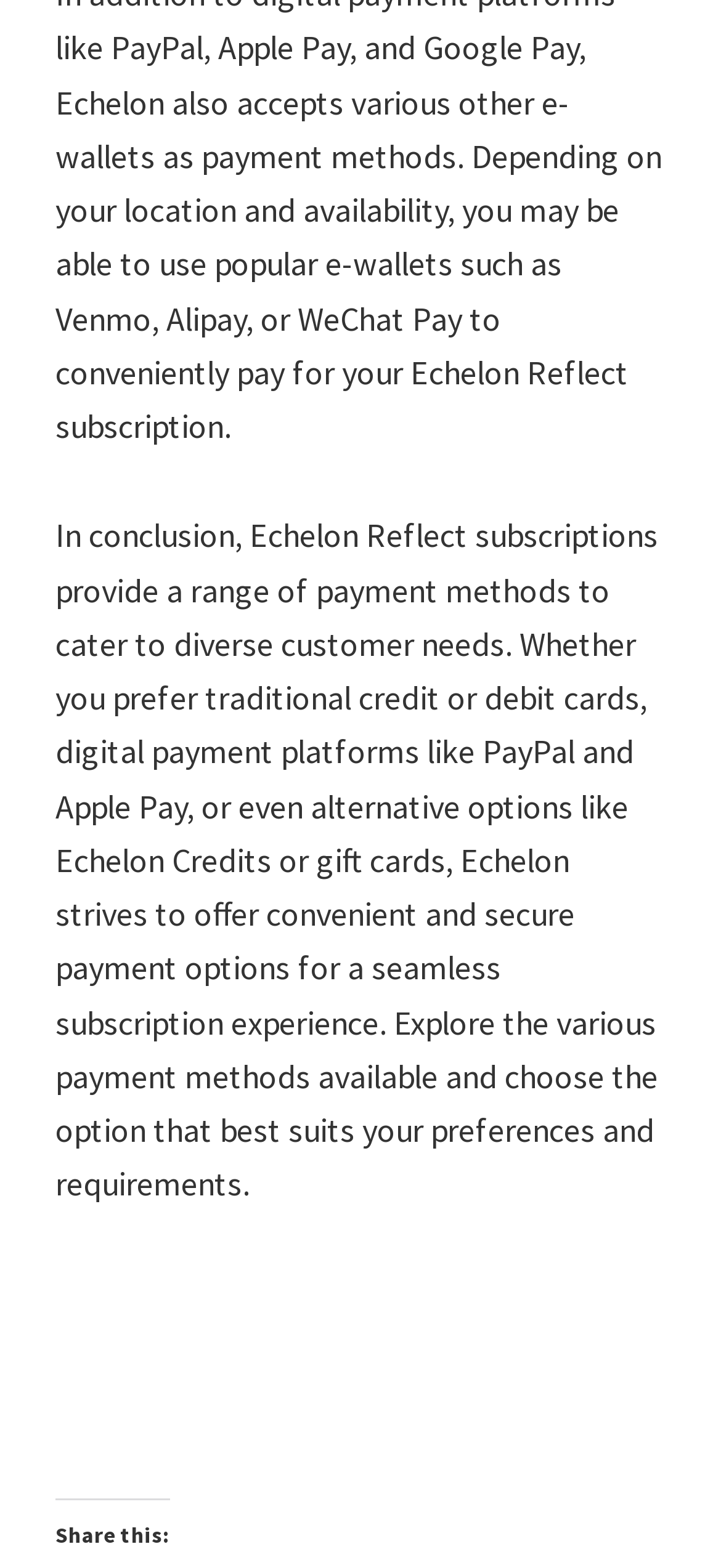Please find and report the bounding box coordinates of the element to click in order to perform the following action: "View related content". The coordinates should be expressed as four float numbers between 0 and 1, in the format [left, top, right, bottom].

[0.077, 0.942, 0.195, 0.974]